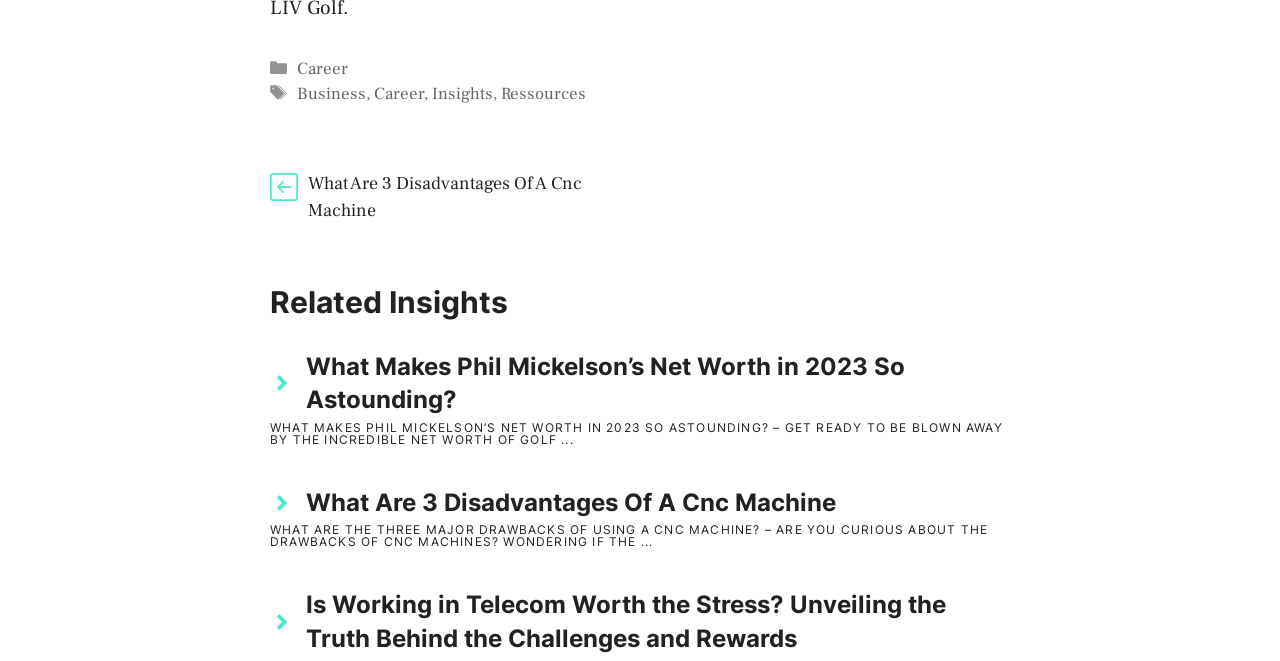Determine the bounding box coordinates of the element that should be clicked to execute the following command: "Read the article 'What Makes Phil Mickelson’s Net Worth in 2023 So Astounding?'".

[0.239, 0.532, 0.707, 0.627]